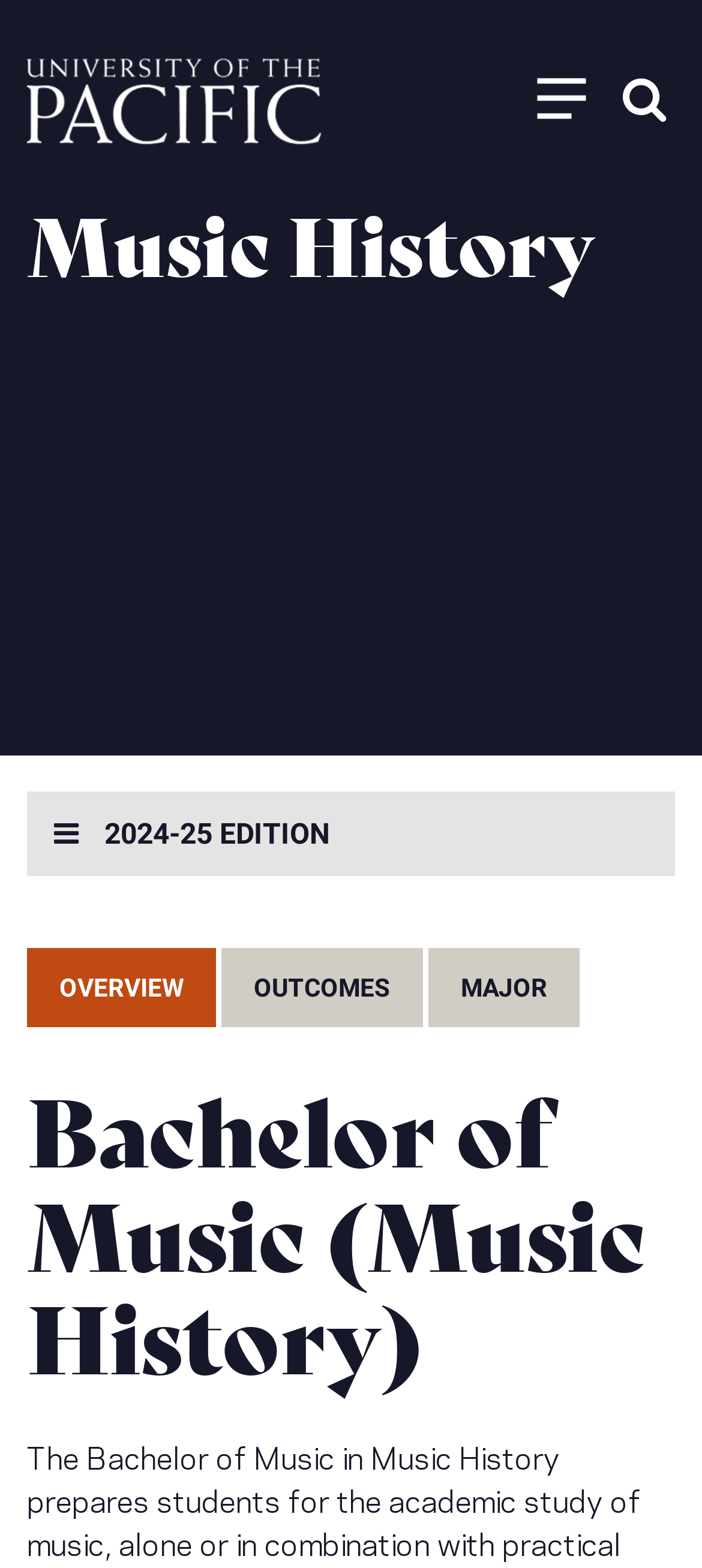Specify the bounding box coordinates of the area to click in order to execute this command: 'Open search'. The coordinates should consist of four float numbers ranging from 0 to 1, and should be formatted as [left, top, right, bottom].

[0.887, 0.048, 0.949, 0.078]